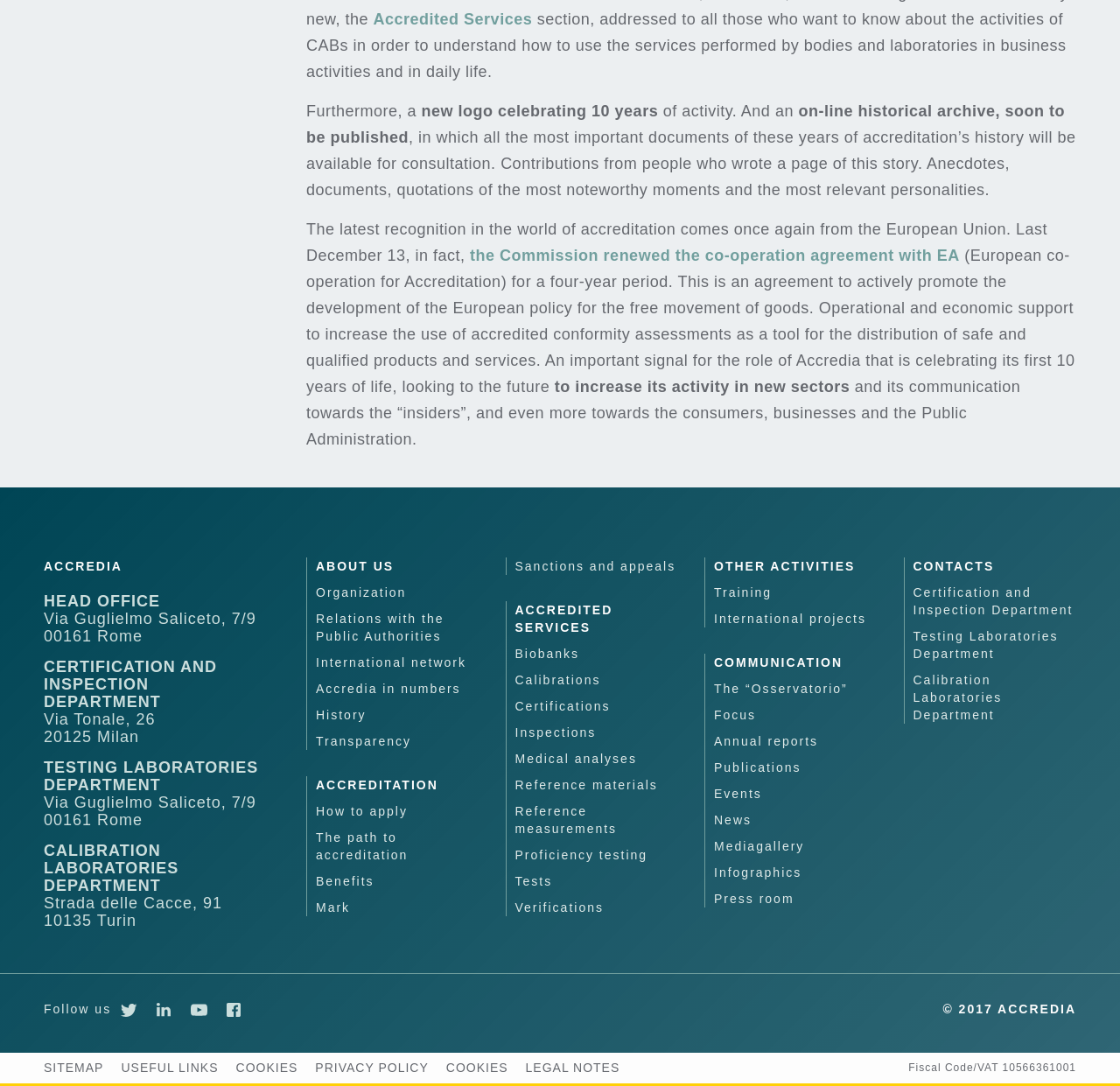Determine the bounding box coordinates for the clickable element required to fulfill the instruction: "View SITEMAP". Provide the coordinates as four float numbers between 0 and 1, i.e., [left, top, right, bottom].

[0.039, 0.977, 0.093, 0.99]